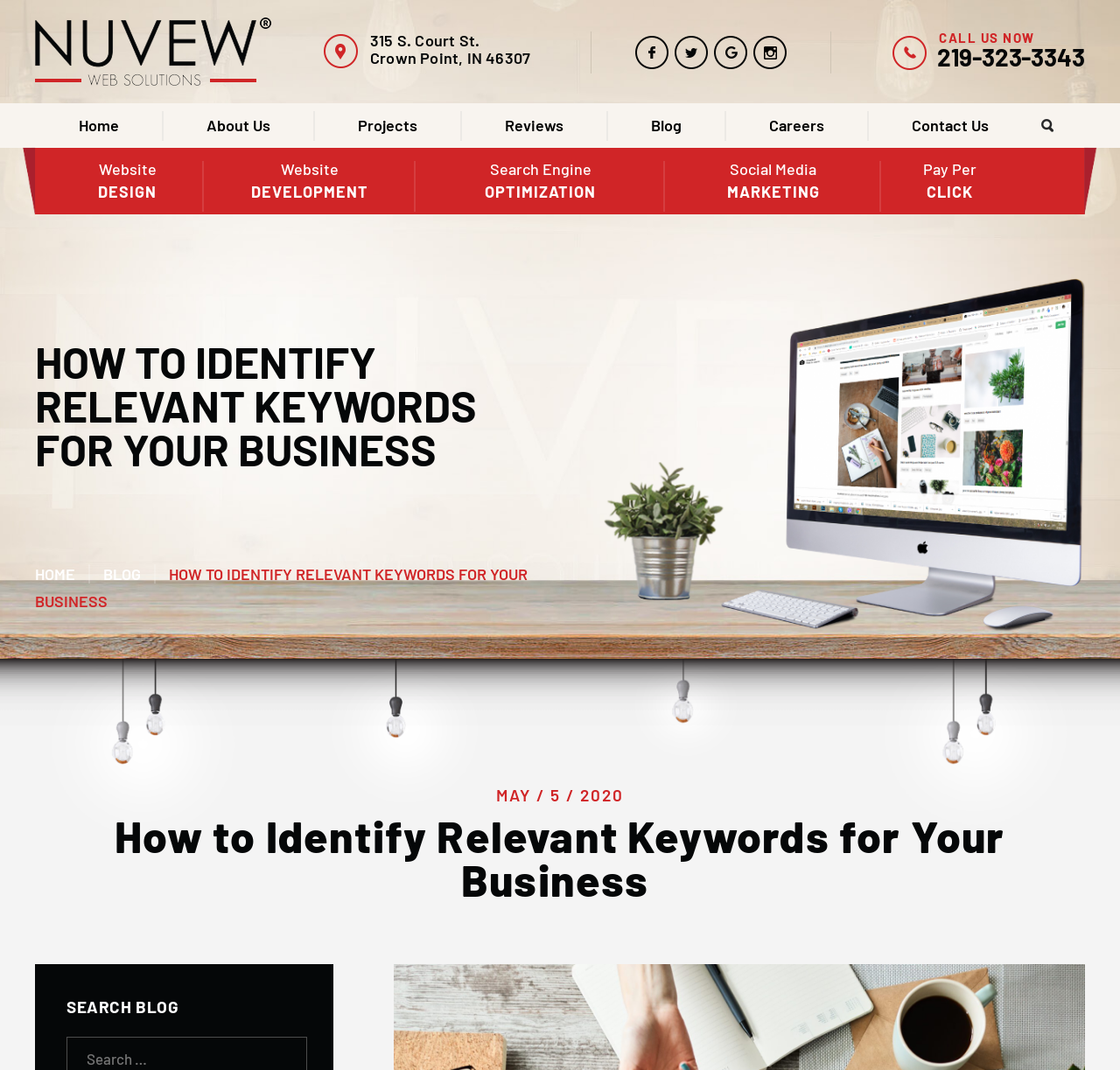Please indicate the bounding box coordinates of the element's region to be clicked to achieve the instruction: "Search the blog". Provide the coordinates as four float numbers between 0 and 1, i.e., [left, top, right, bottom].

[0.059, 0.932, 0.274, 0.95]